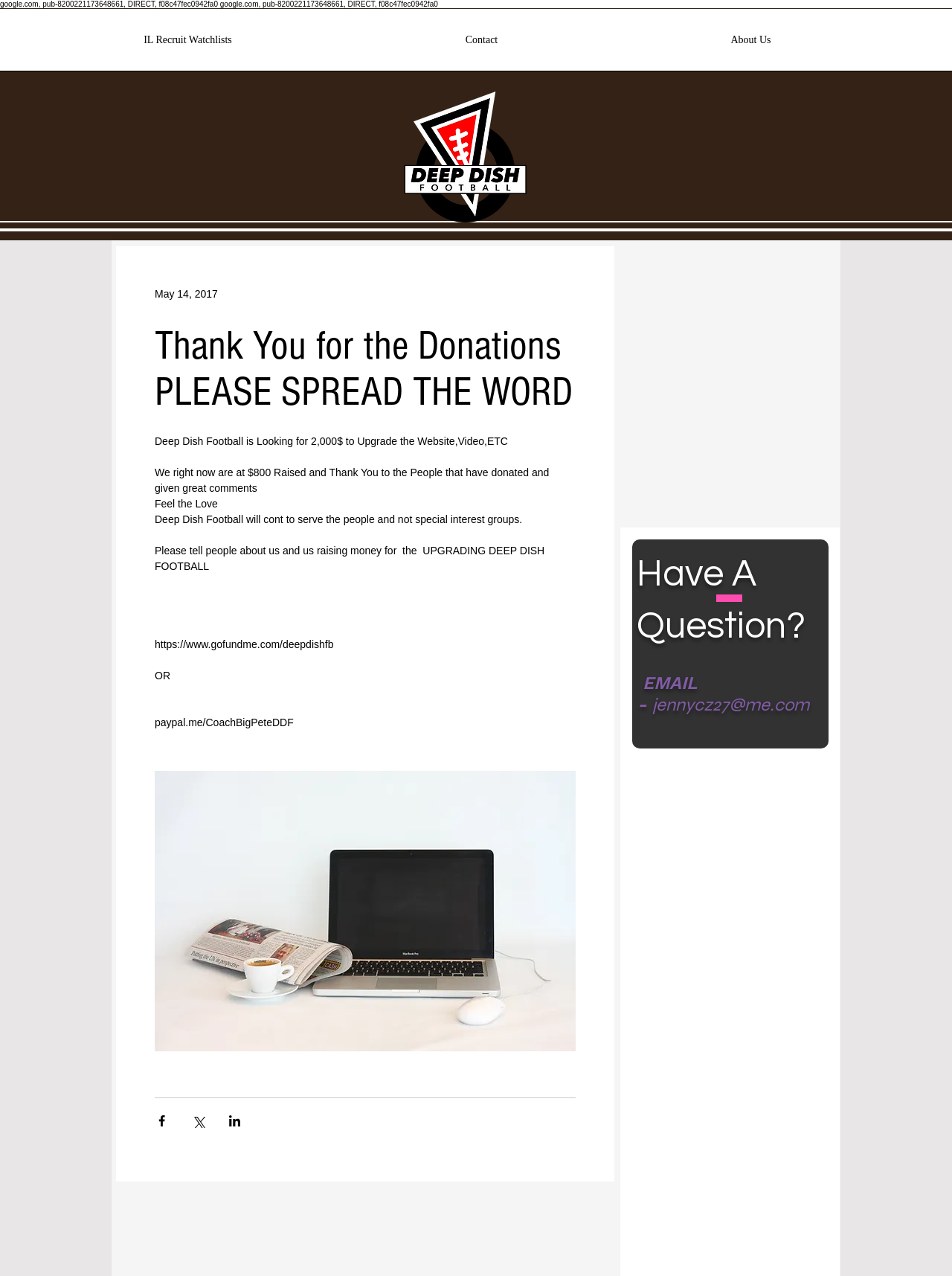What is the name of the website?
Please provide a detailed answer to the question.

The answer can be found in the text 'Deep Dish Football is Looking for 2,000$ to Upgrade the Website,Video,ETC' which is located in the article section of the webpage, indicating the name of the website.